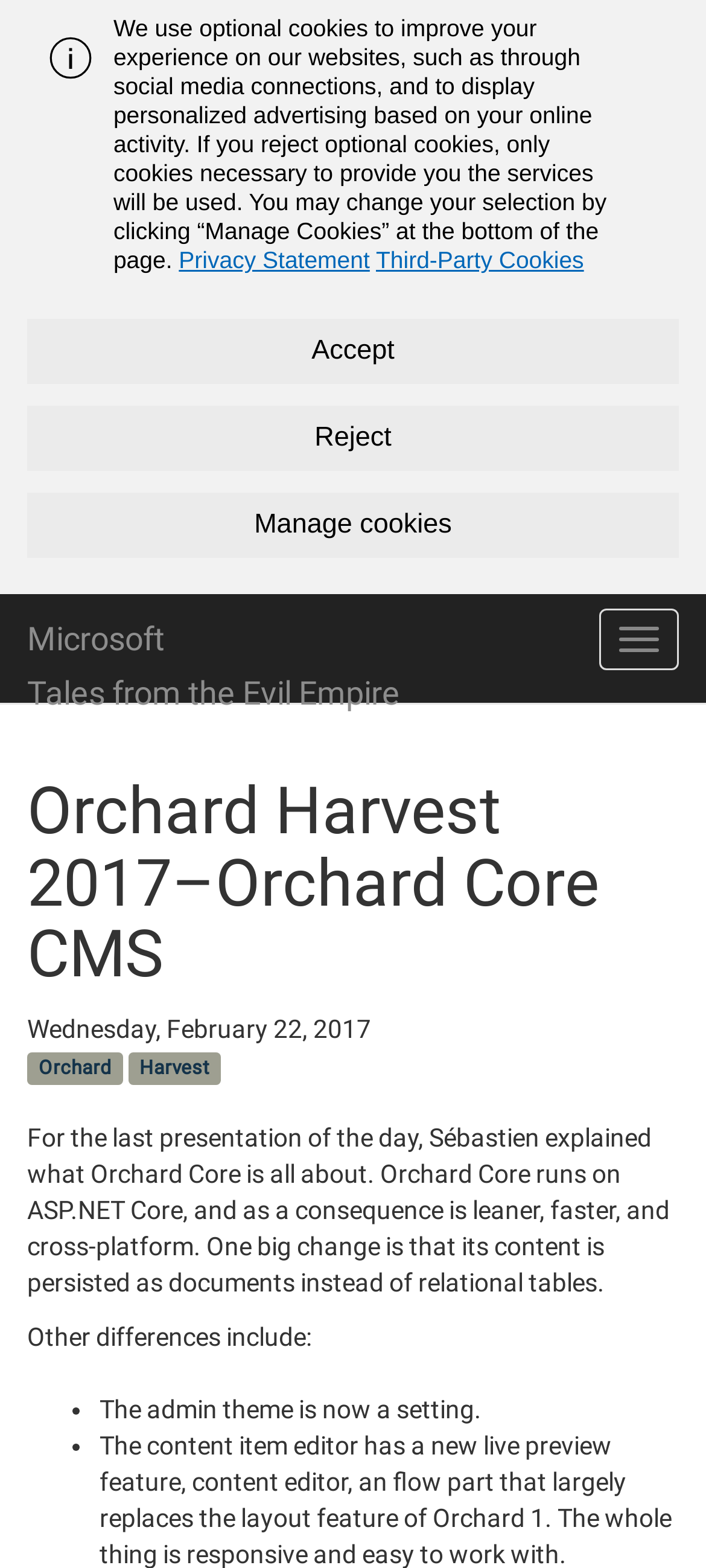What is the date of the Orchard Harvest event?
Use the information from the screenshot to give a comprehensive response to the question.

The webpage displays a time element with the text 'Wednesday, February 22, 2017', which indicates the date of the Orchard Harvest event.